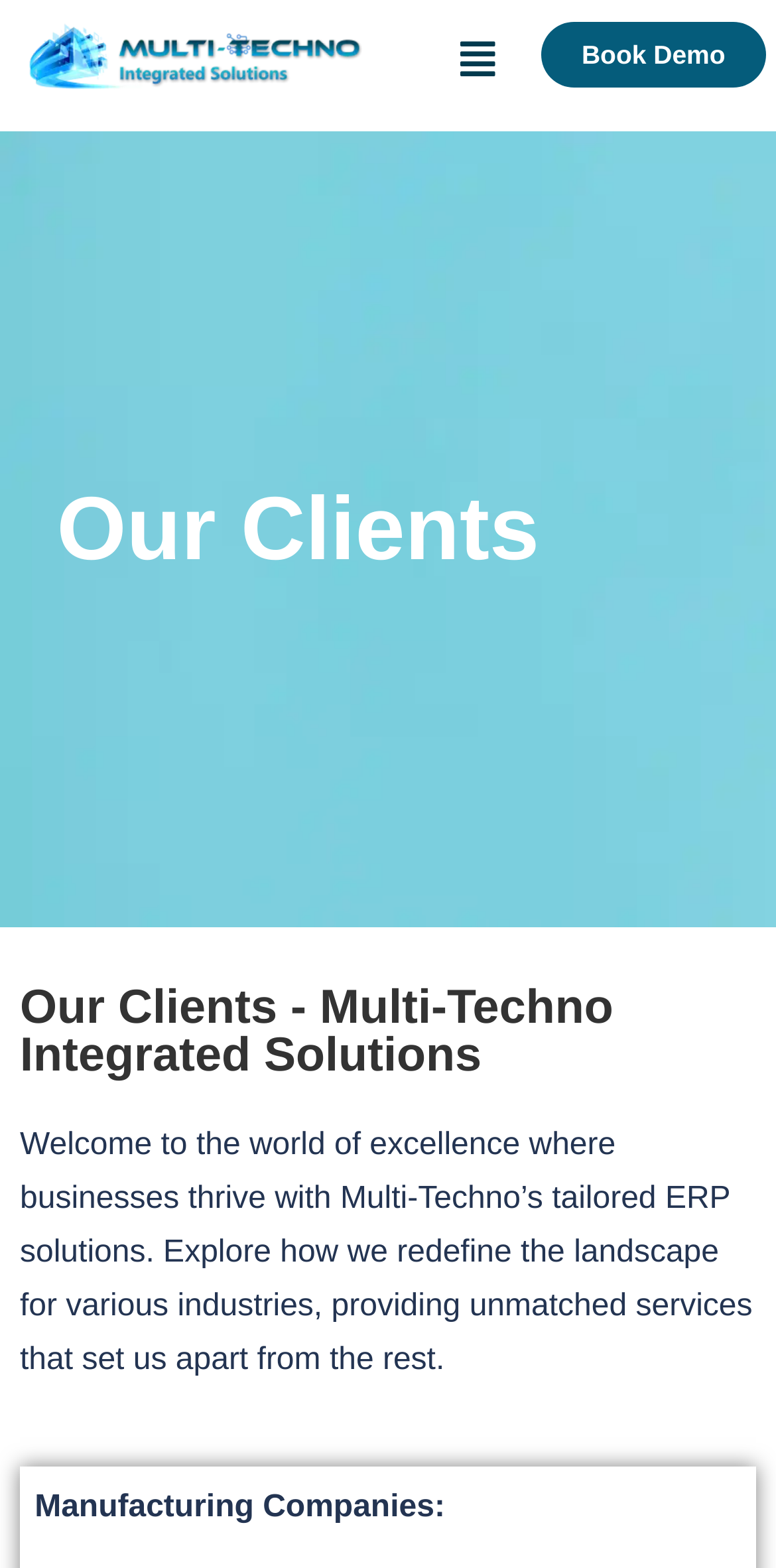Create a detailed narrative describing the layout and content of the webpage.

The webpage is about Multi-Techno Integrated Solution, a company that provides tailored ERP solutions to various industries. At the top left corner, there is a logo of Multi-Techno, which is a clickable link. Next to the logo, there is a "Menu" button. On the top right corner, there is a "Book Demo" link.

Below the top section, there is a heading that reads "Our Clients" in a prominent font. Underneath this heading, there is a subheading that reads "Our Clients - Multi-Techno Integrated Solutions". 

Following the subheading, there is a paragraph of text that welcomes visitors to the world of excellence where businesses thrive with Multi-Techno's tailored ERP solutions. The text also mentions that the company redefines the landscape for various industries, providing unmatched services that set it apart from the rest.

Further down, there is a section that highlights the company's services to specific industries, starting with "Manufacturing Companies".